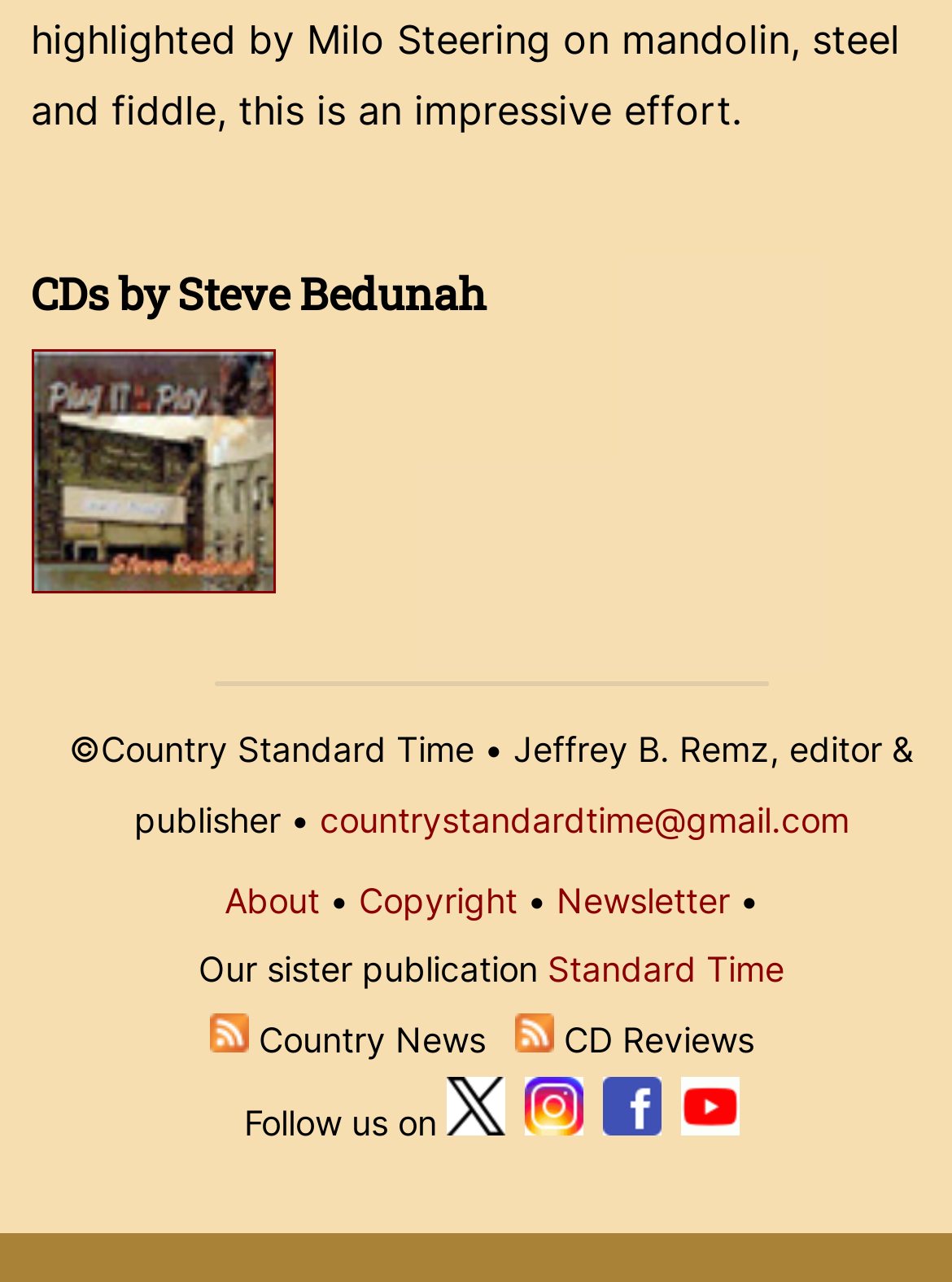Given the element description parent_node: Follow us on title="YouTube", identify the bounding box coordinates for the UI element on the webpage screenshot. The format should be (top-left x, top-left y, bottom-right x, bottom-right y), with values between 0 and 1.

[0.715, 0.859, 0.777, 0.891]